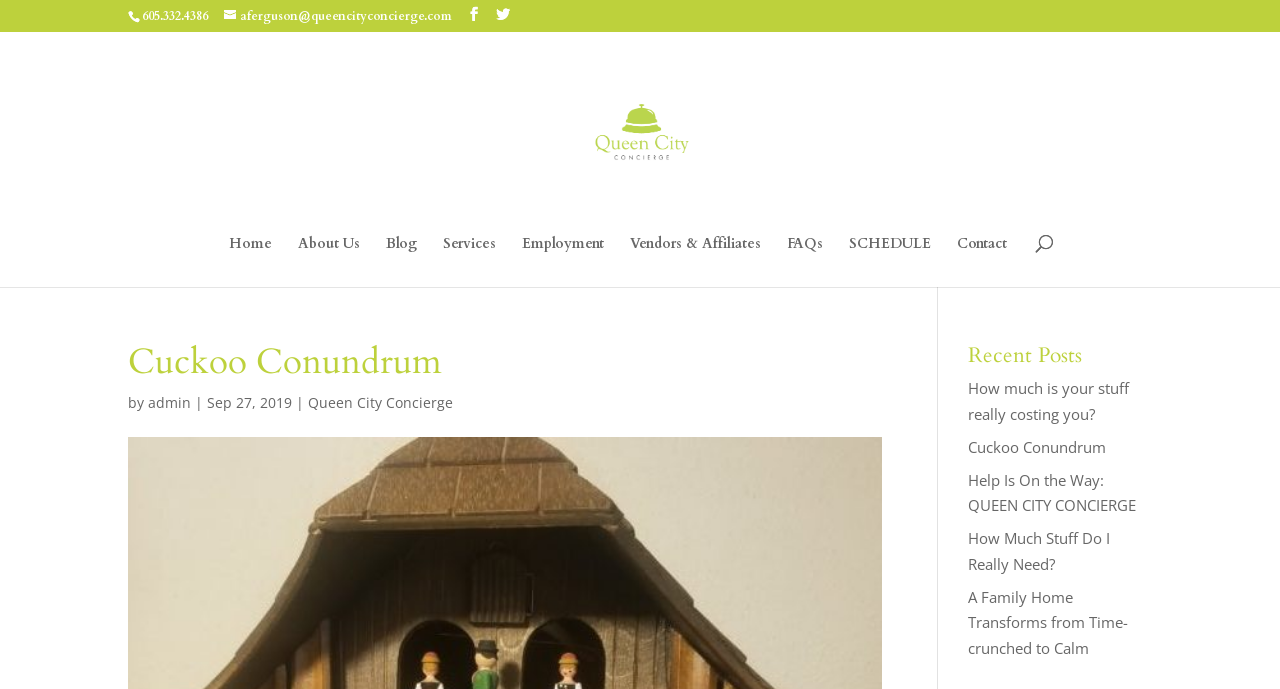Who is the author of the 'Cuckoo Conundrum' post?
From the details in the image, provide a complete and detailed answer to the question.

The author of the 'Cuckoo Conundrum' post can be found in the link element with the bounding box coordinates [0.116, 0.57, 0.149, 0.598], which is labeled as 'admin'.